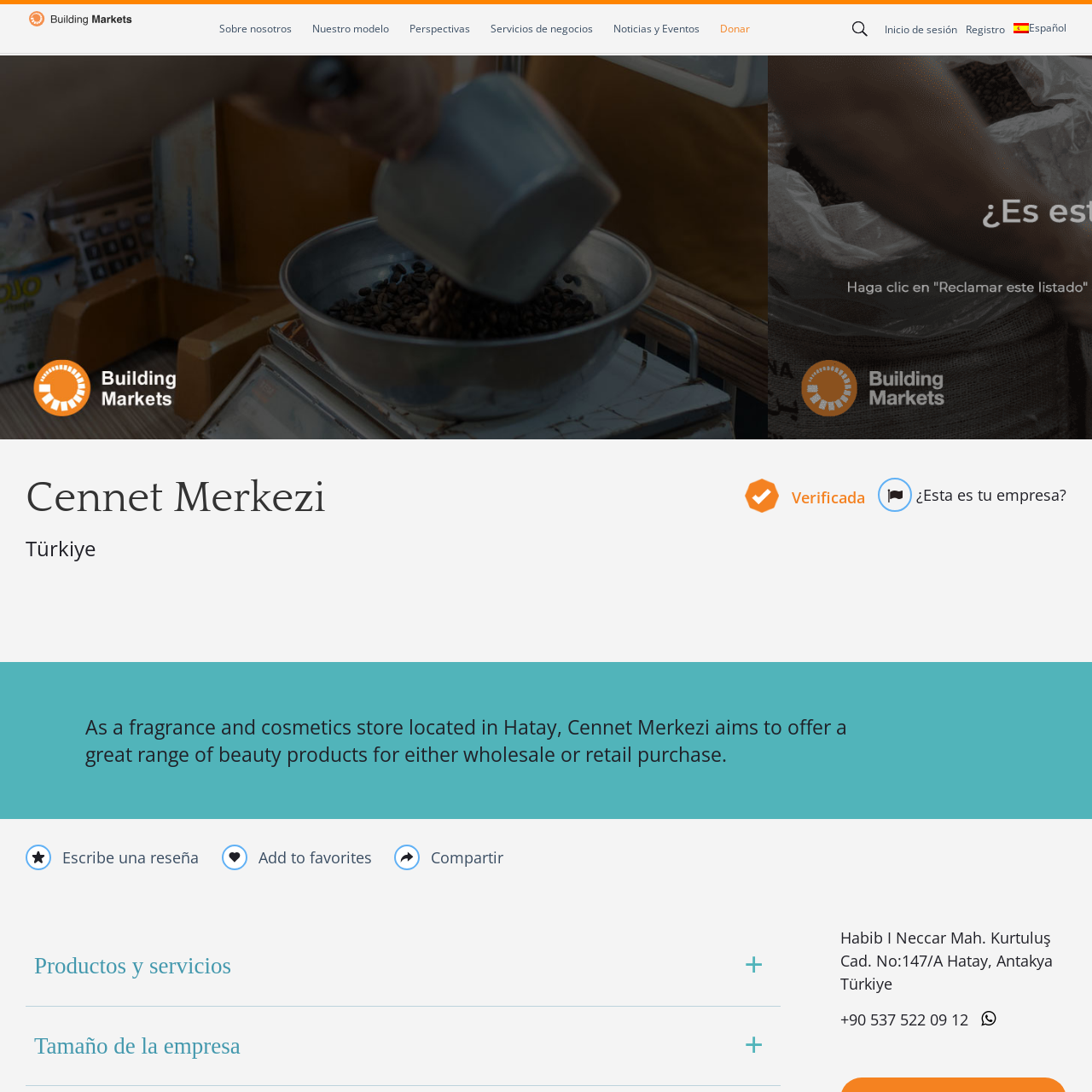Who can shop at the Cennet Merkezi store?
Observe the section of the image outlined in red and answer concisely with a single word or phrase.

Wholesale and retail customers